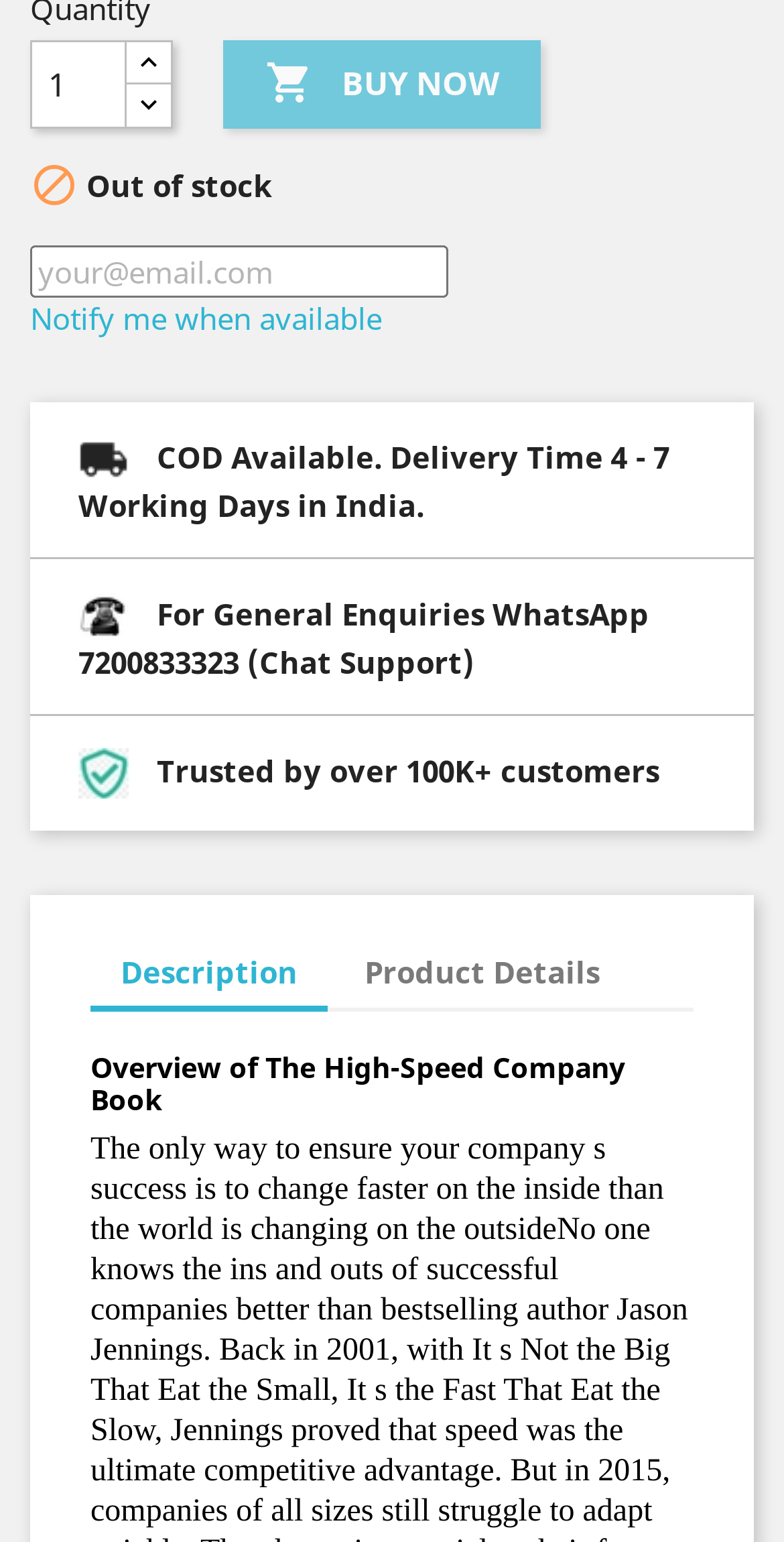What is the current product status?
Refer to the image and provide a thorough answer to the question.

I determined the current product status by looking at the static text 'Out of stock' which is located below the product image and above the 'Notify me when available' link.